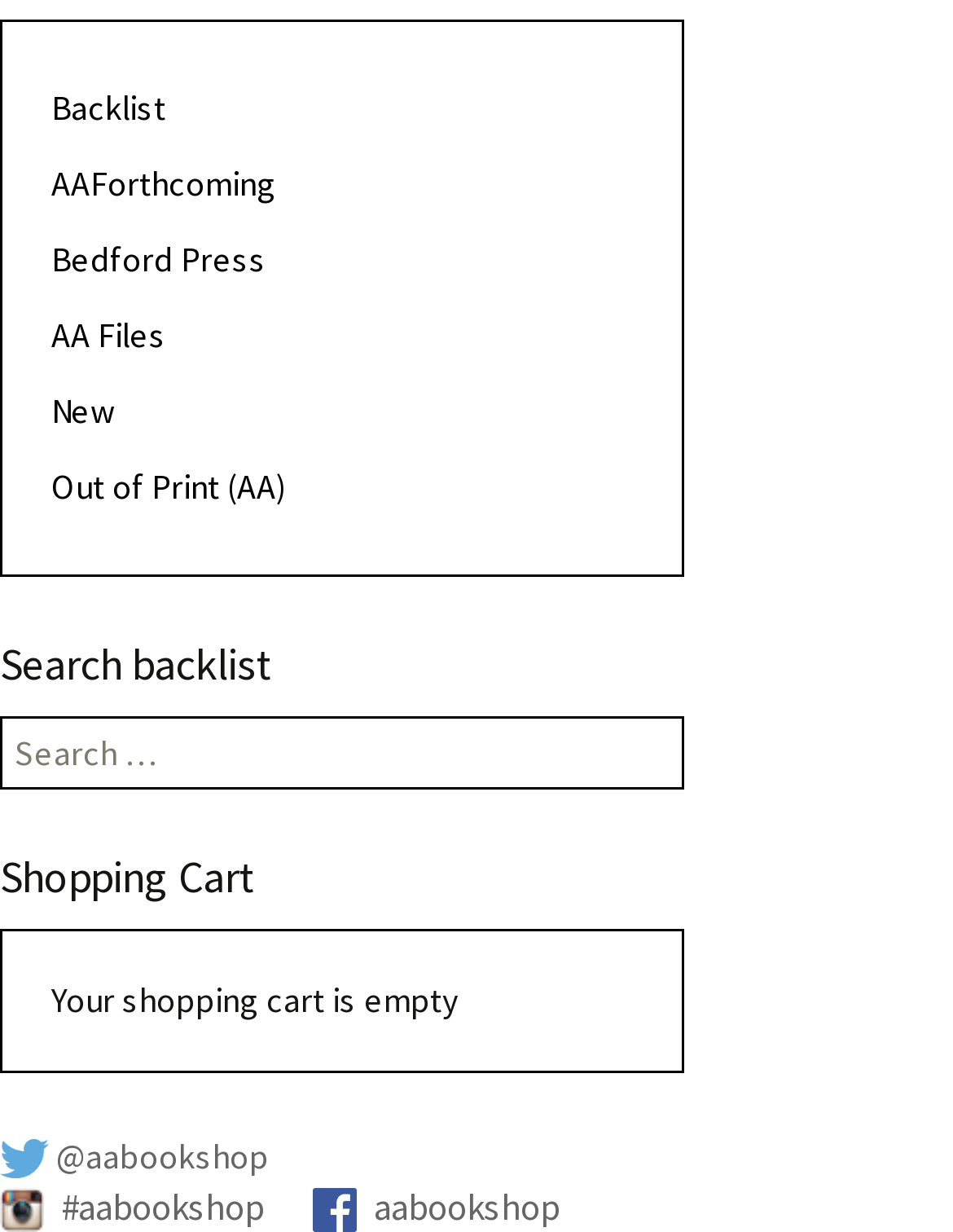Locate the bounding box coordinates of the area that needs to be clicked to fulfill the following instruction: "Search for a book". The coordinates should be in the format of four float numbers between 0 and 1, namely [left, top, right, bottom].

[0.0, 0.581, 0.718, 0.641]